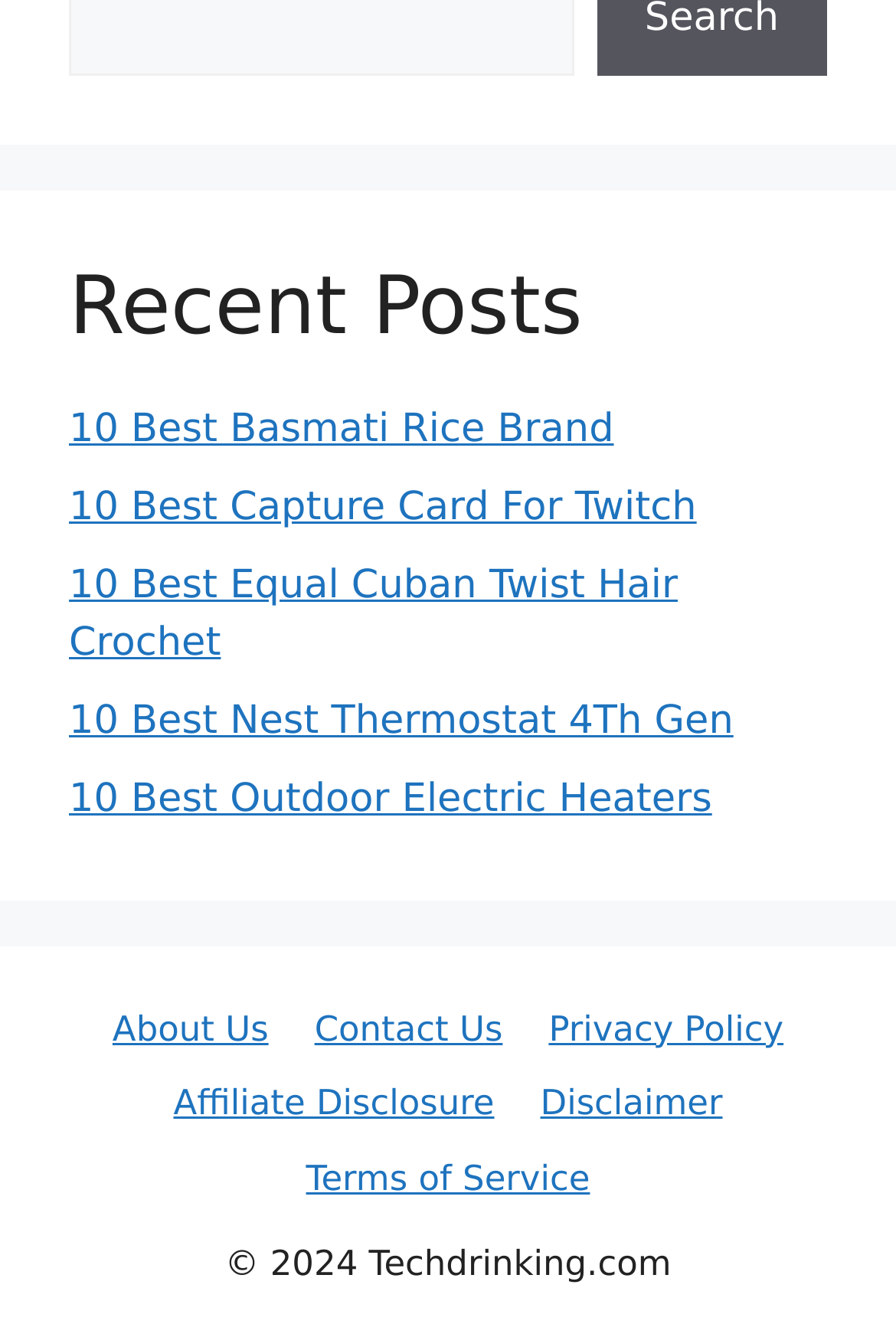Please find the bounding box coordinates of the element that you should click to achieve the following instruction: "view recent posts". The coordinates should be presented as four float numbers between 0 and 1: [left, top, right, bottom].

[0.077, 0.194, 0.923, 0.266]